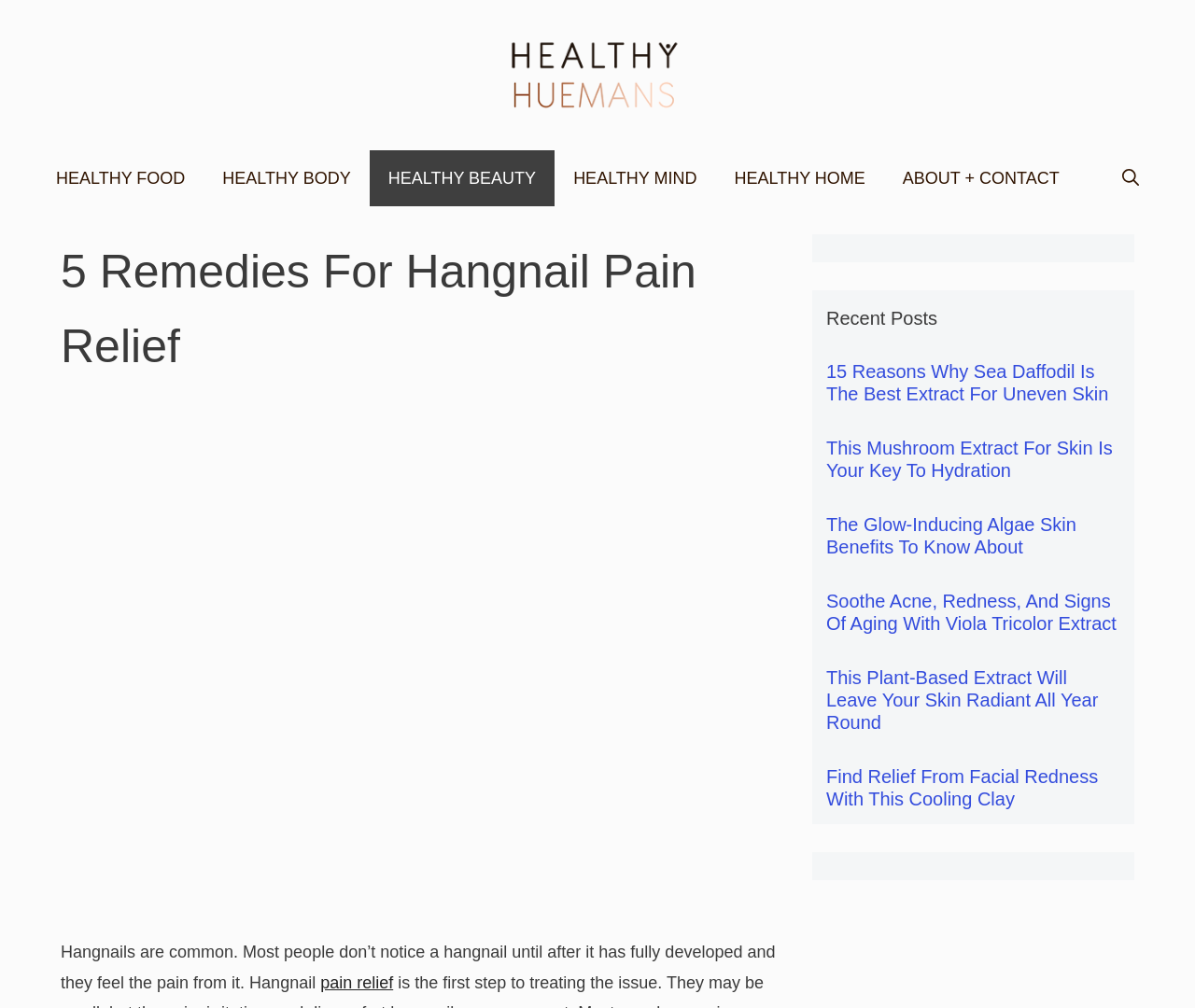Find the bounding box coordinates of the area to click in order to follow the instruction: "Learn about This Mushroom Extract For Skin Is Your Key To Hydration".

[0.691, 0.433, 0.938, 0.478]